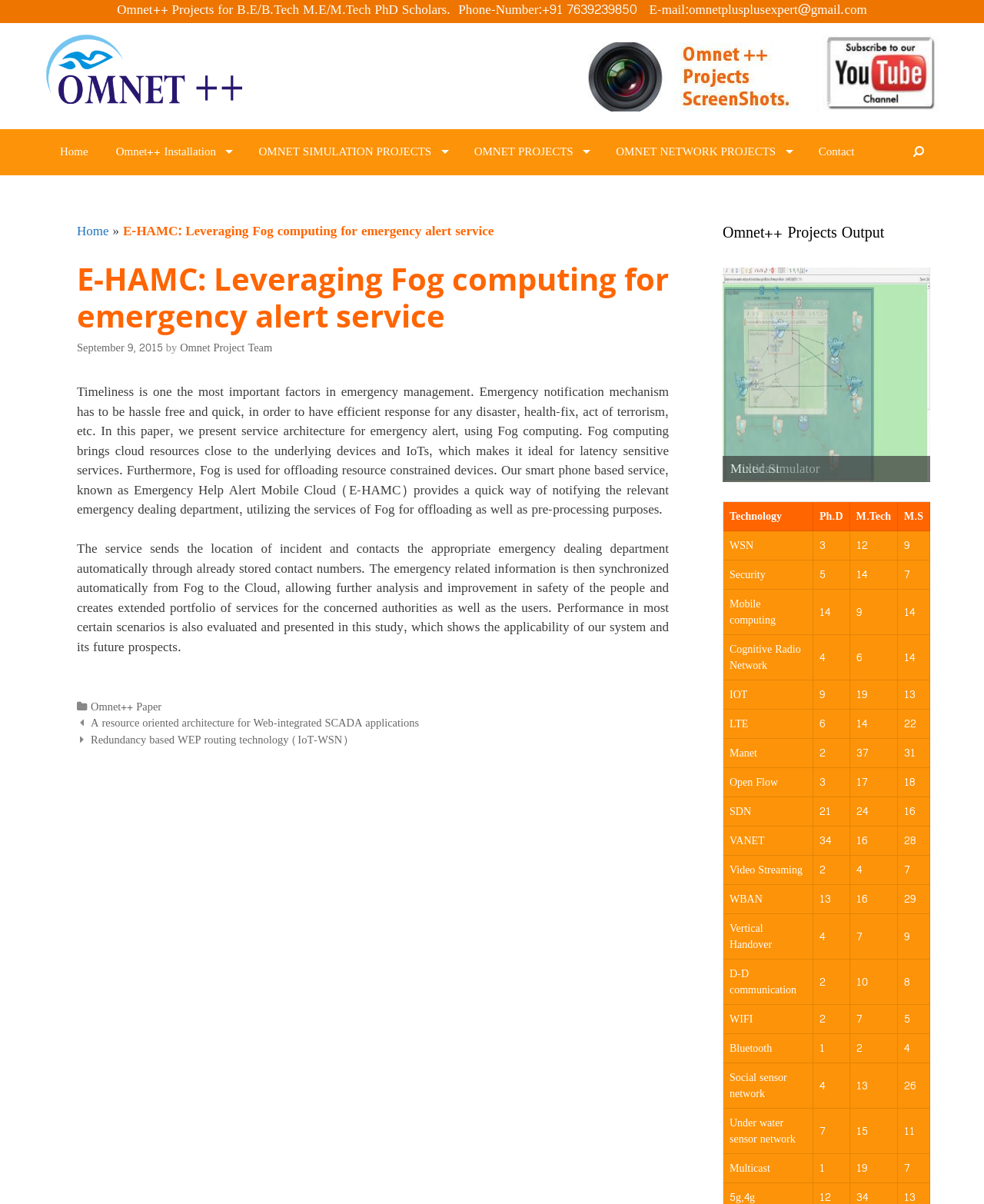What is the title of the article? From the image, respond with a single word or brief phrase.

E-HAMC: Leveraging Fog computing for emergency alert service